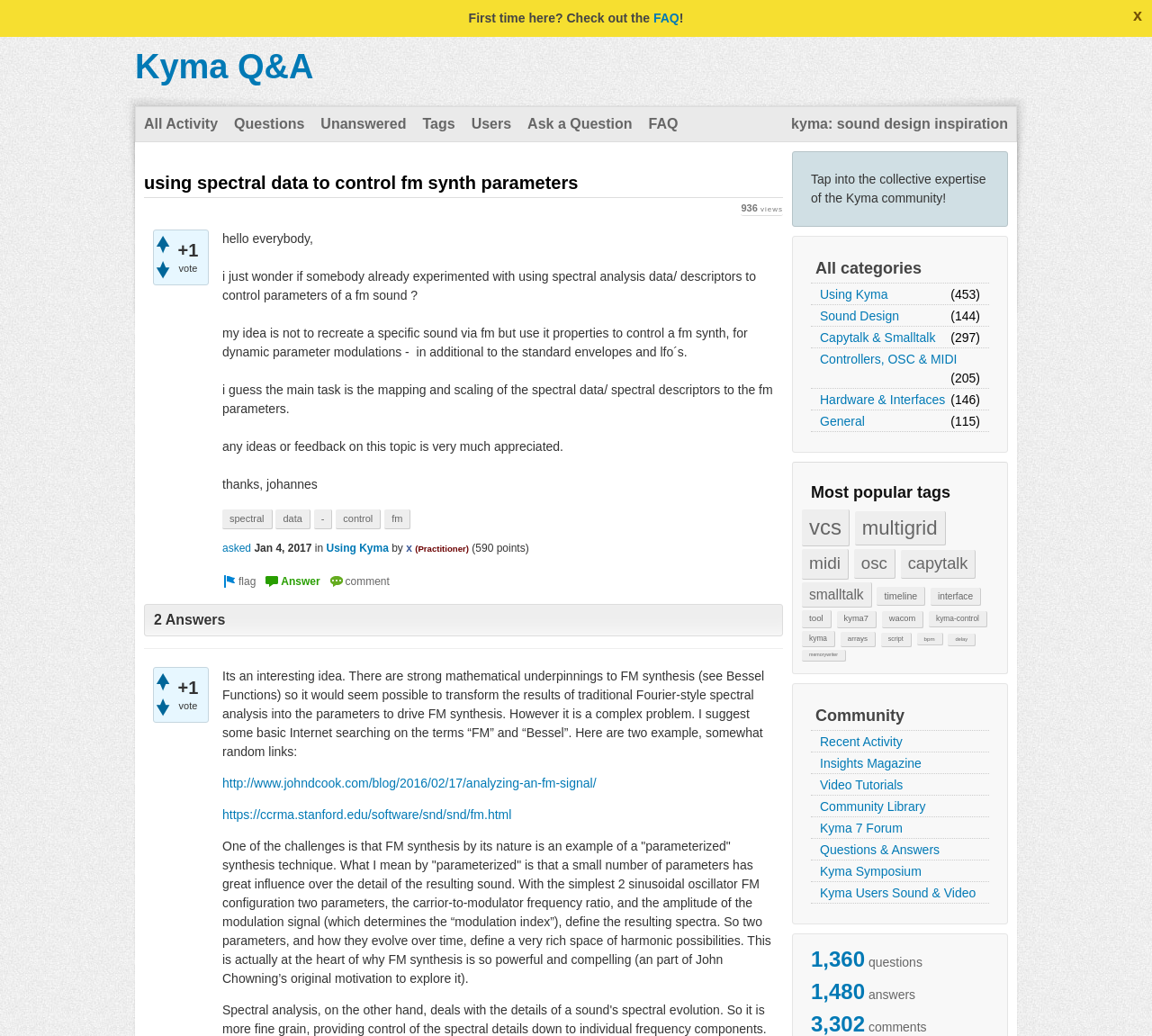Who is the author of the question?
Using the image as a reference, give an elaborate response to the question.

I found this answer by looking at the StaticText element 'thanks, johannes' at the end of the question, which suggests that Johannes is the author of the question.